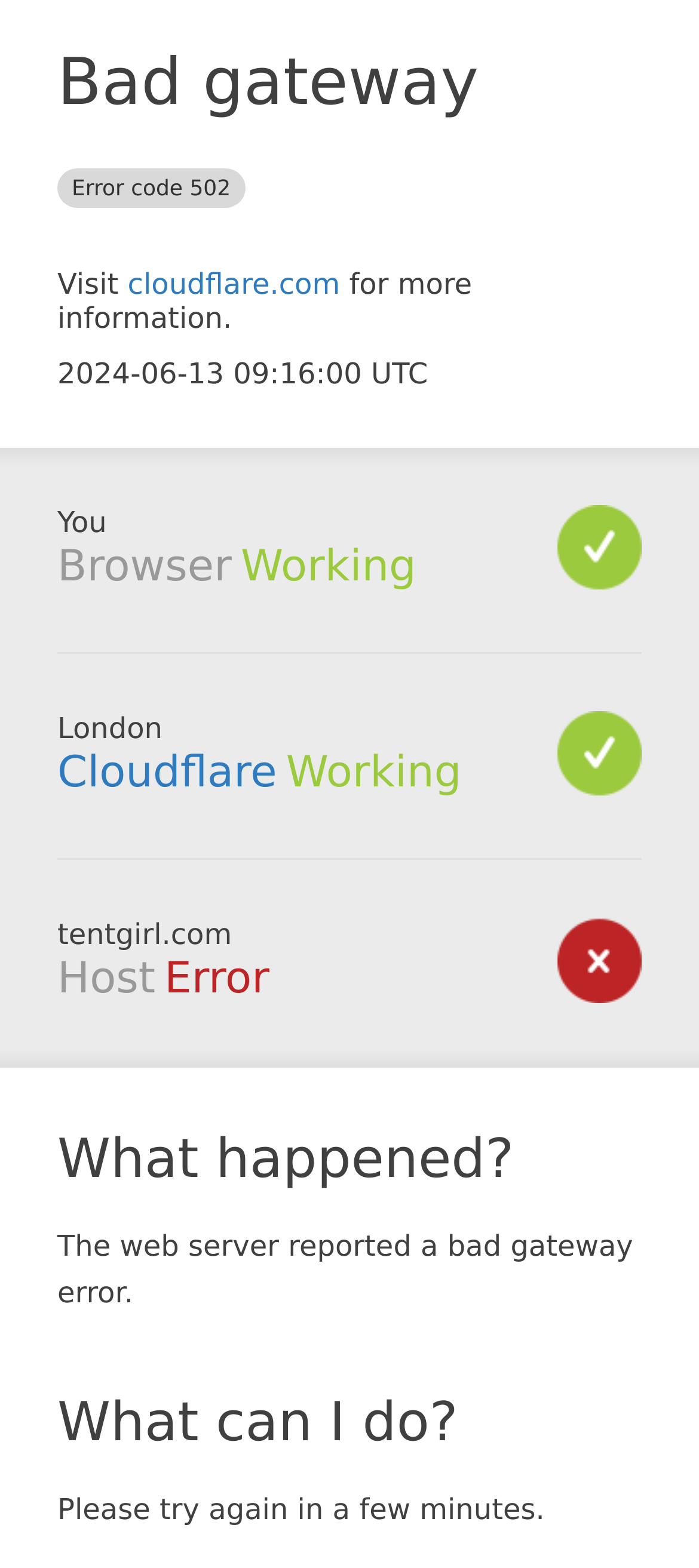Respond with a single word or short phrase to the following question: 
What is the current date and time?

2024-06-13 09:16:00 UTC